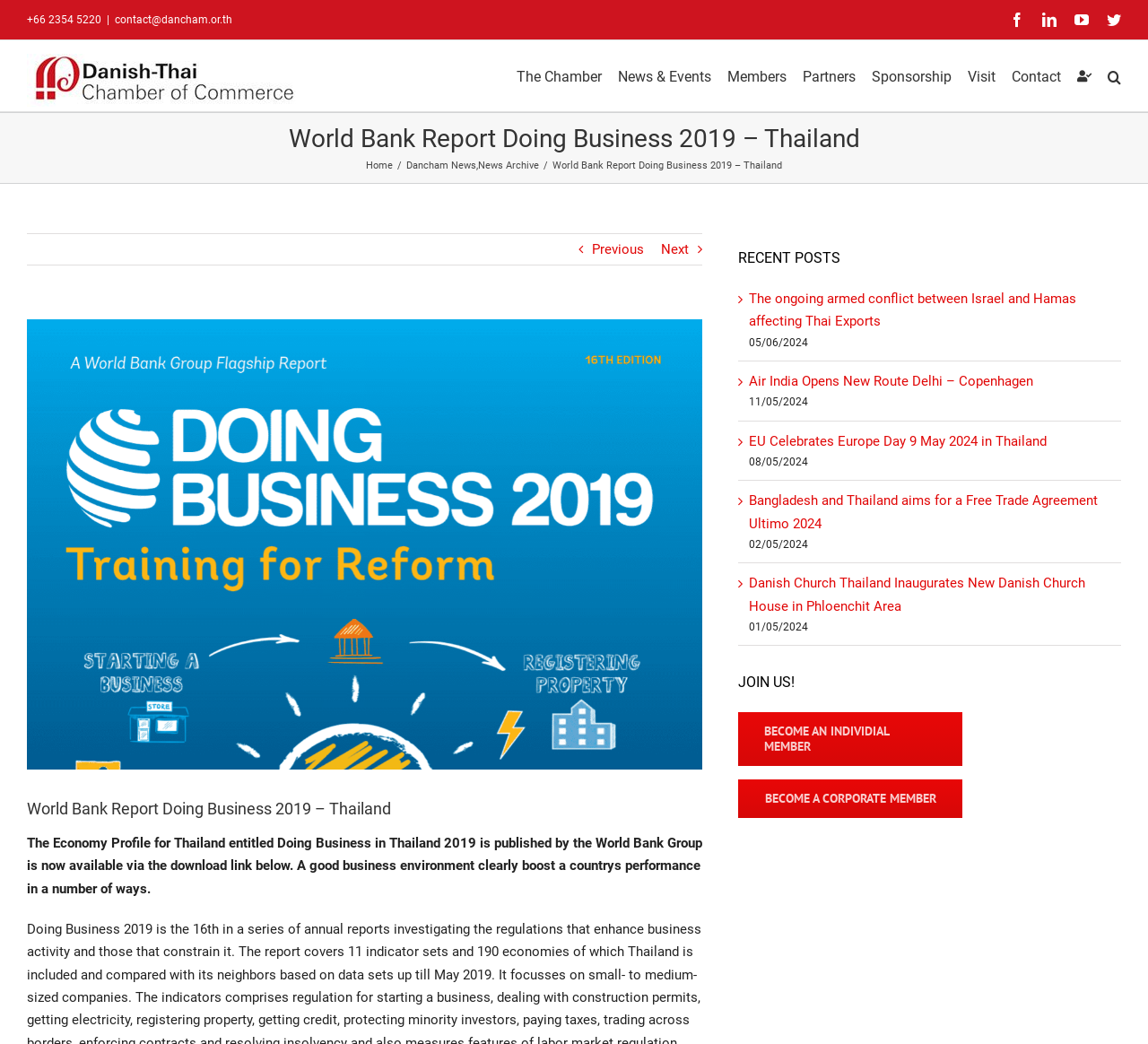Identify and extract the heading text of the webpage.

World Bank Report Doing Business 2019 – Thailand